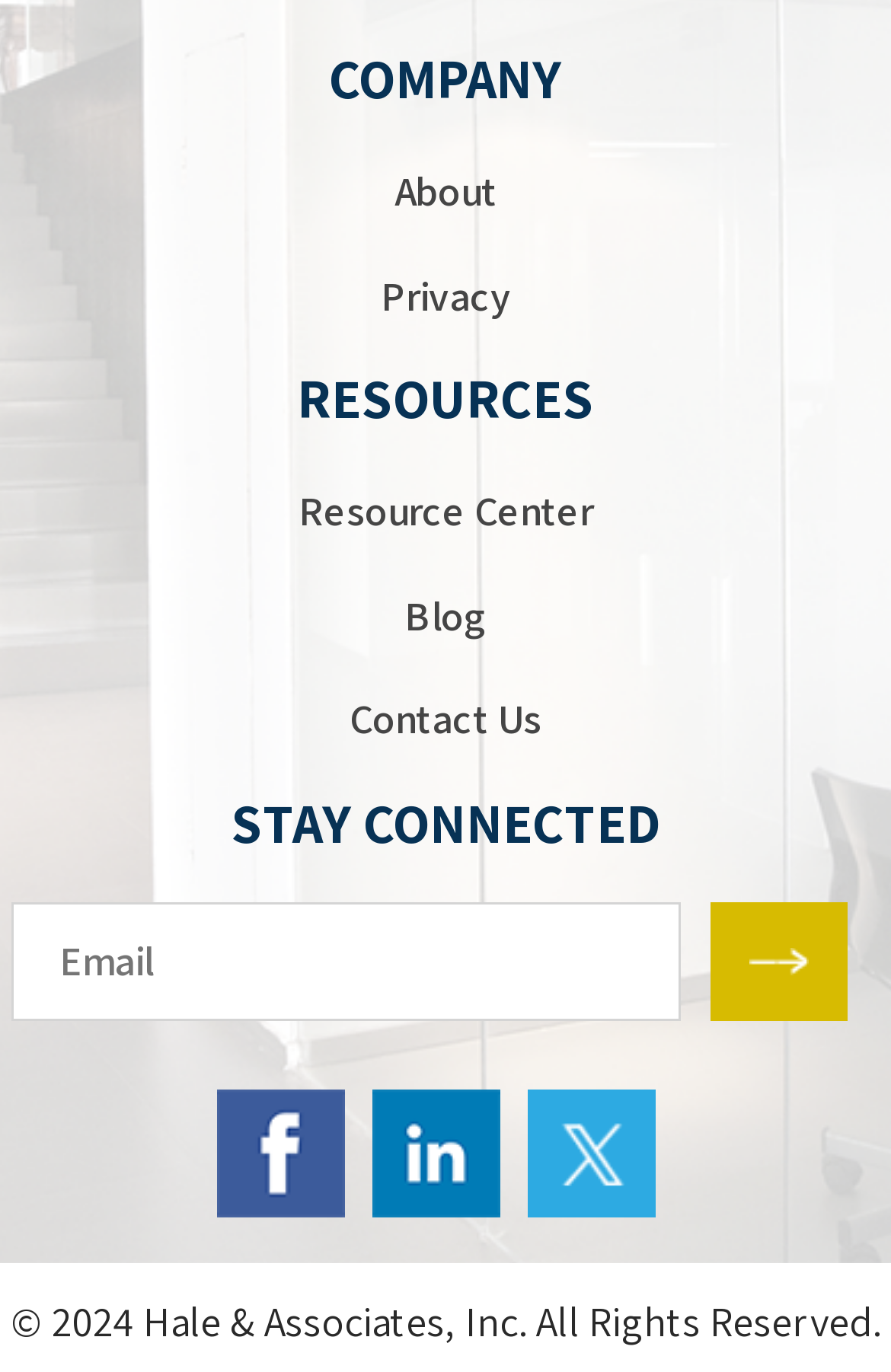What is the company name?
Look at the webpage screenshot and answer the question with a detailed explanation.

I found the company name by looking at the copyright text at the bottom of the page, which states '© 2024 Hale & Associates, Inc. All Rights Reserved.'